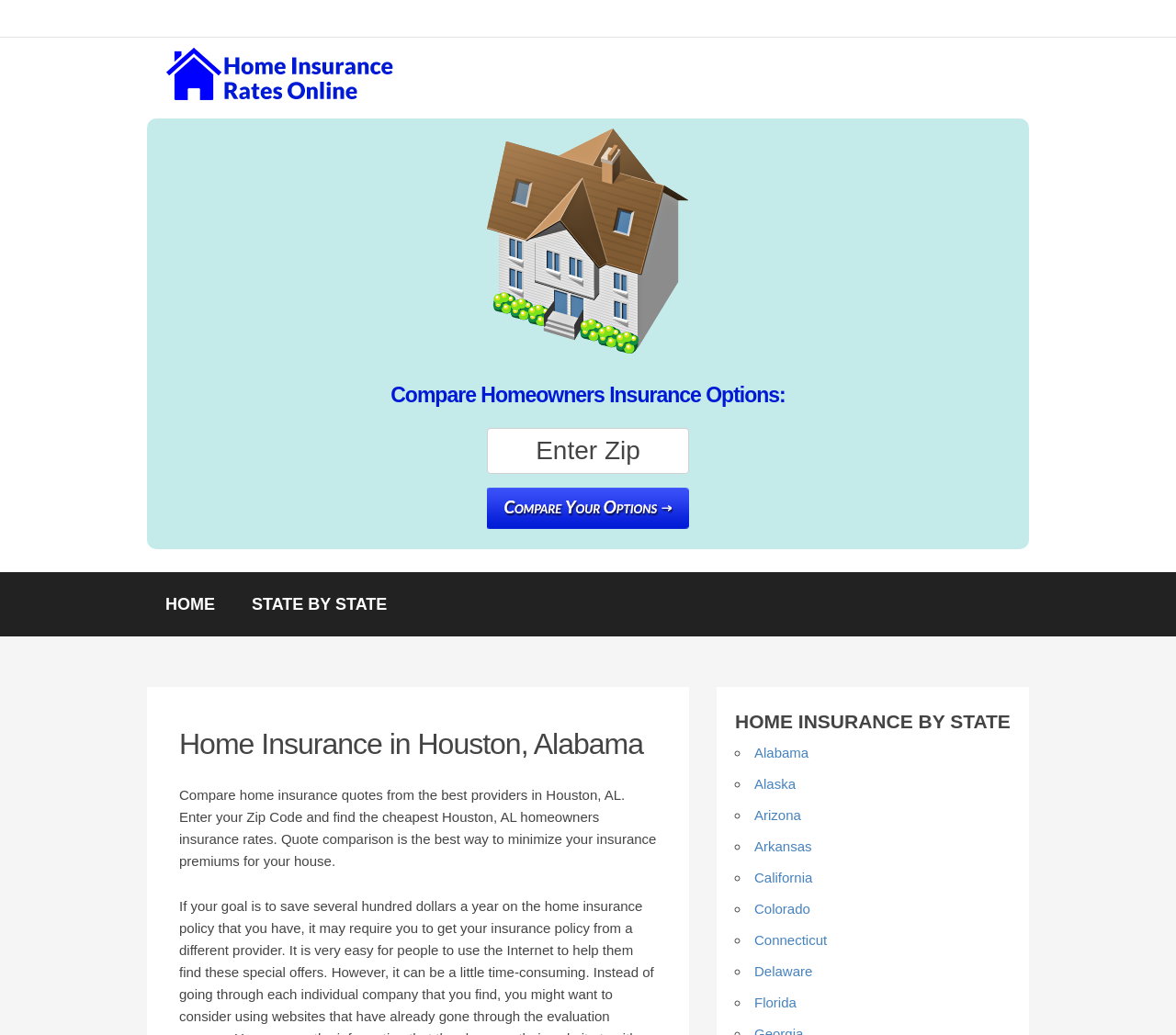Describe the webpage in detail, including text, images, and layout.

This webpage is about home insurance in Houston, Alabama, and provides a platform to compare home insurance rates online. At the top left corner, there is a link accompanied by a small image. Below this, there is a larger image taking up a significant portion of the top section. 

The main content begins with a heading "Compare Homeowners Insurance Options:" followed by a textbox to enter a zip code, accompanied by a static text "Enter Zip" and a "Submit" button. 

On the left side, there are navigation links "HOME" and "STATE BY STATE". Below this, there is a heading "Home Insurance in Houston, Alabama" followed by a paragraph of text describing how to compare home insurance quotes and find the cheapest rates in Houston, AL.

On the right side, there is a section titled "HOME INSURANCE BY STATE" with a list of states, including Alabama, Alaska, Arizona, and many others, each represented by a bullet point and a link.